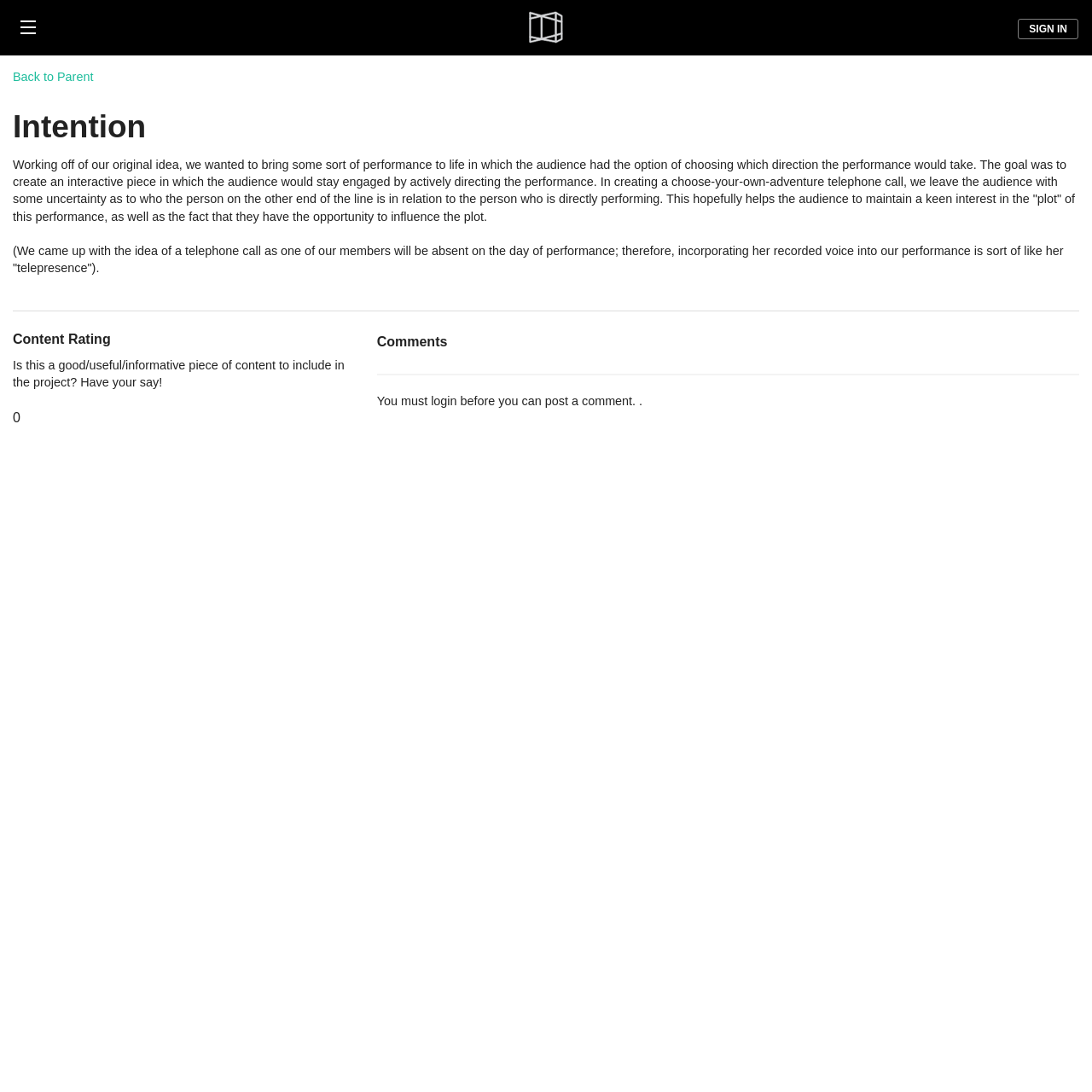Reply to the question below using a single word or brief phrase:
What is the goal of the performance?

Create an interactive piece